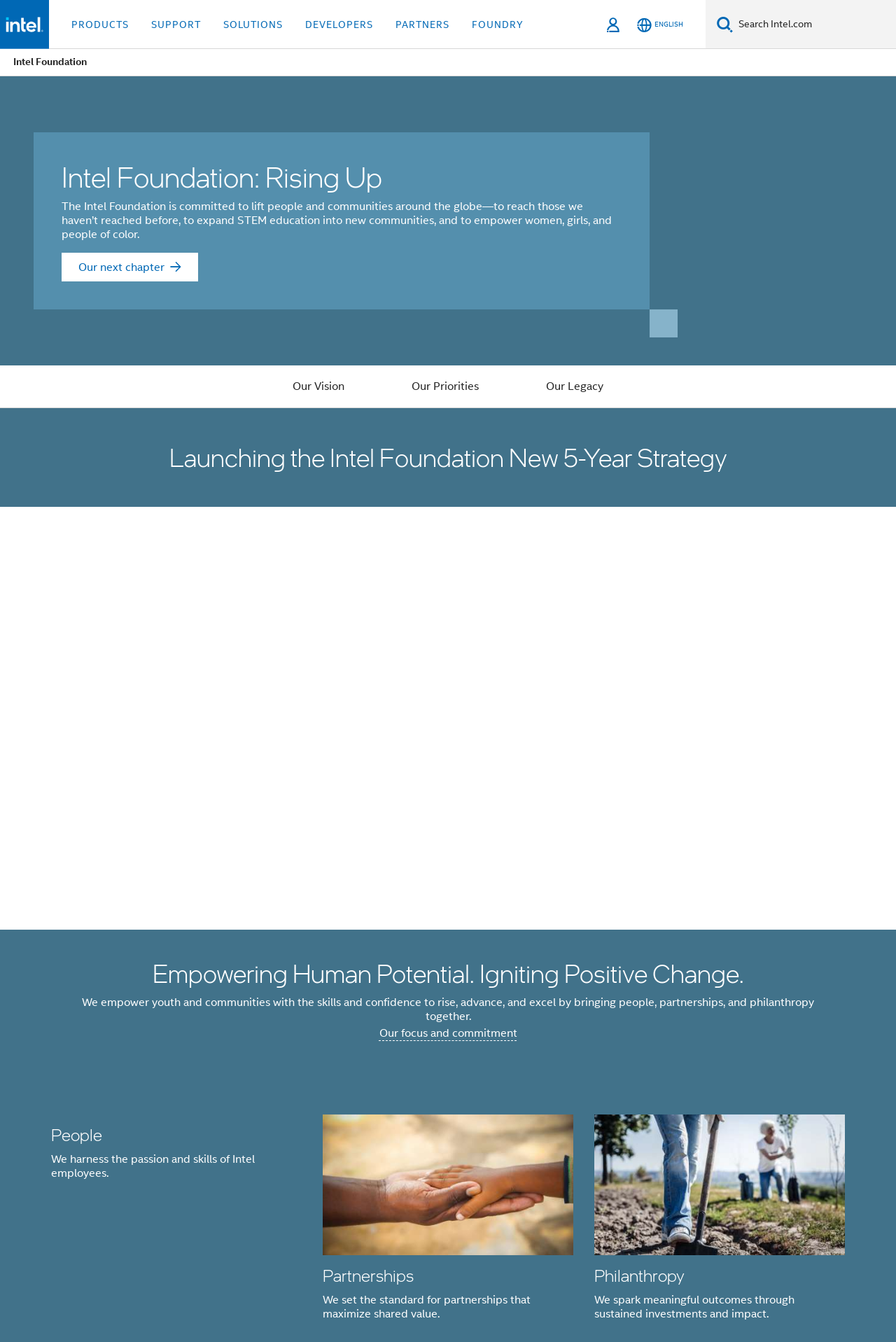What is the purpose of the Intel Foundation?
Kindly answer the question with as much detail as you can.

The purpose of the Intel Foundation can be inferred from the heading 'Empowering Human Potential. Igniting Positive Change.' and the static text 'We empower youth and communities with the skills and confidence to rise, advance, and excel by bringing people, partnerships, and philanthropy together.' This suggests that the foundation's goal is to empower individuals and communities to reach their full potential.